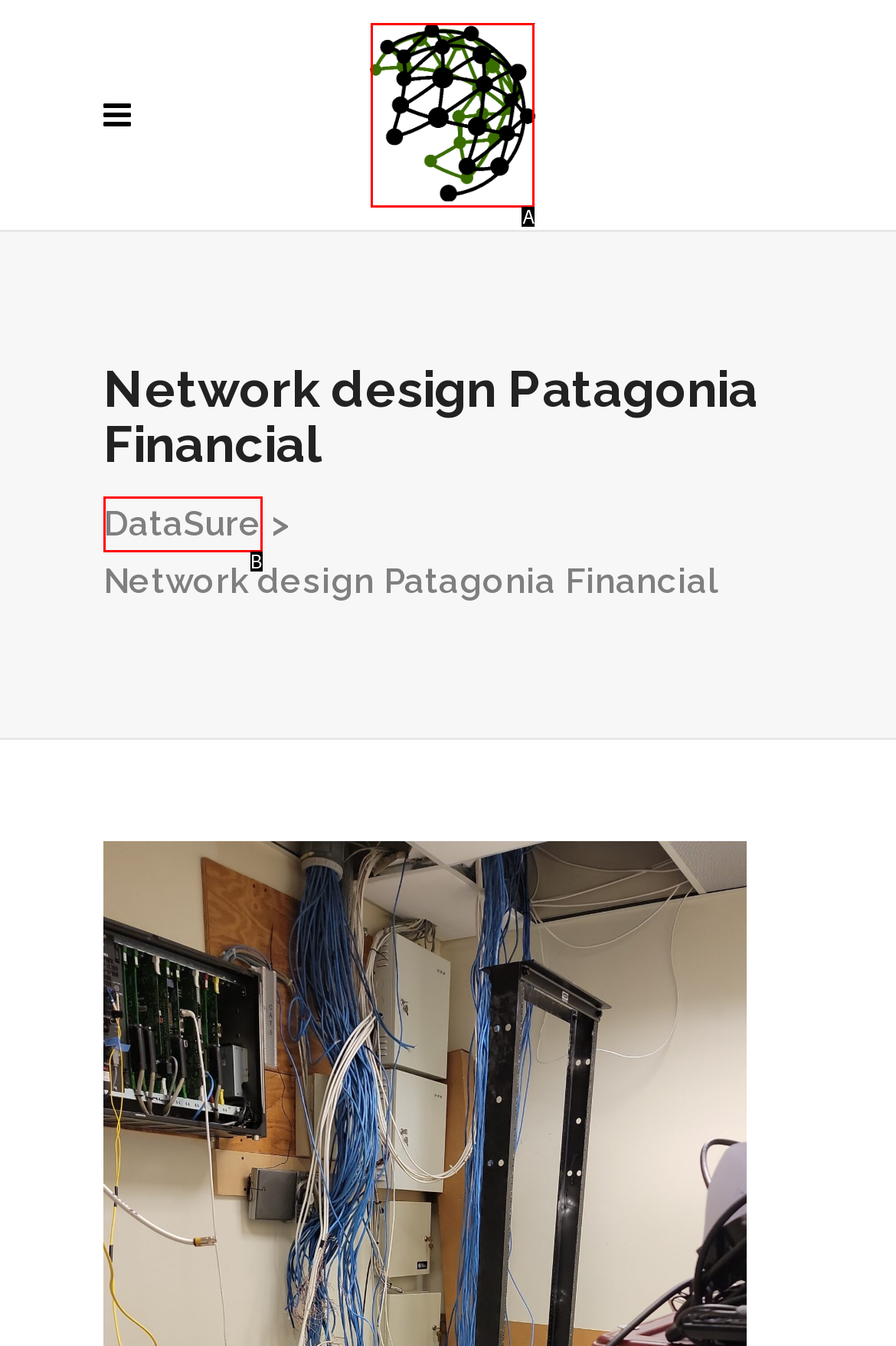Assess the description: DataSure and select the option that matches. Provide the letter of the chosen option directly from the given choices.

B